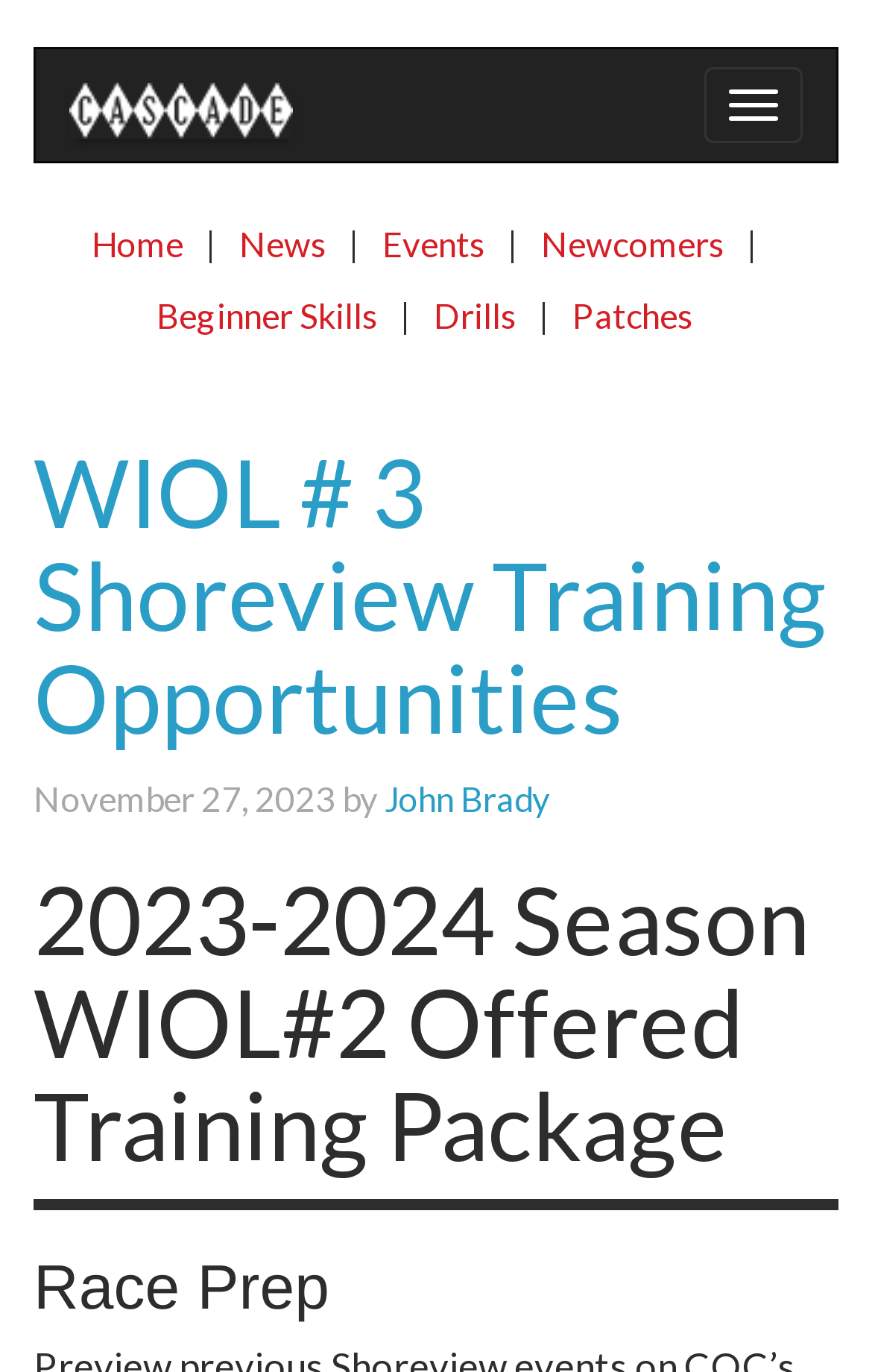Please identify the bounding box coordinates of the clickable area that will allow you to execute the instruction: "View the WIOL # 3 Shoreview Training Opportunities".

[0.038, 0.318, 0.949, 0.55]